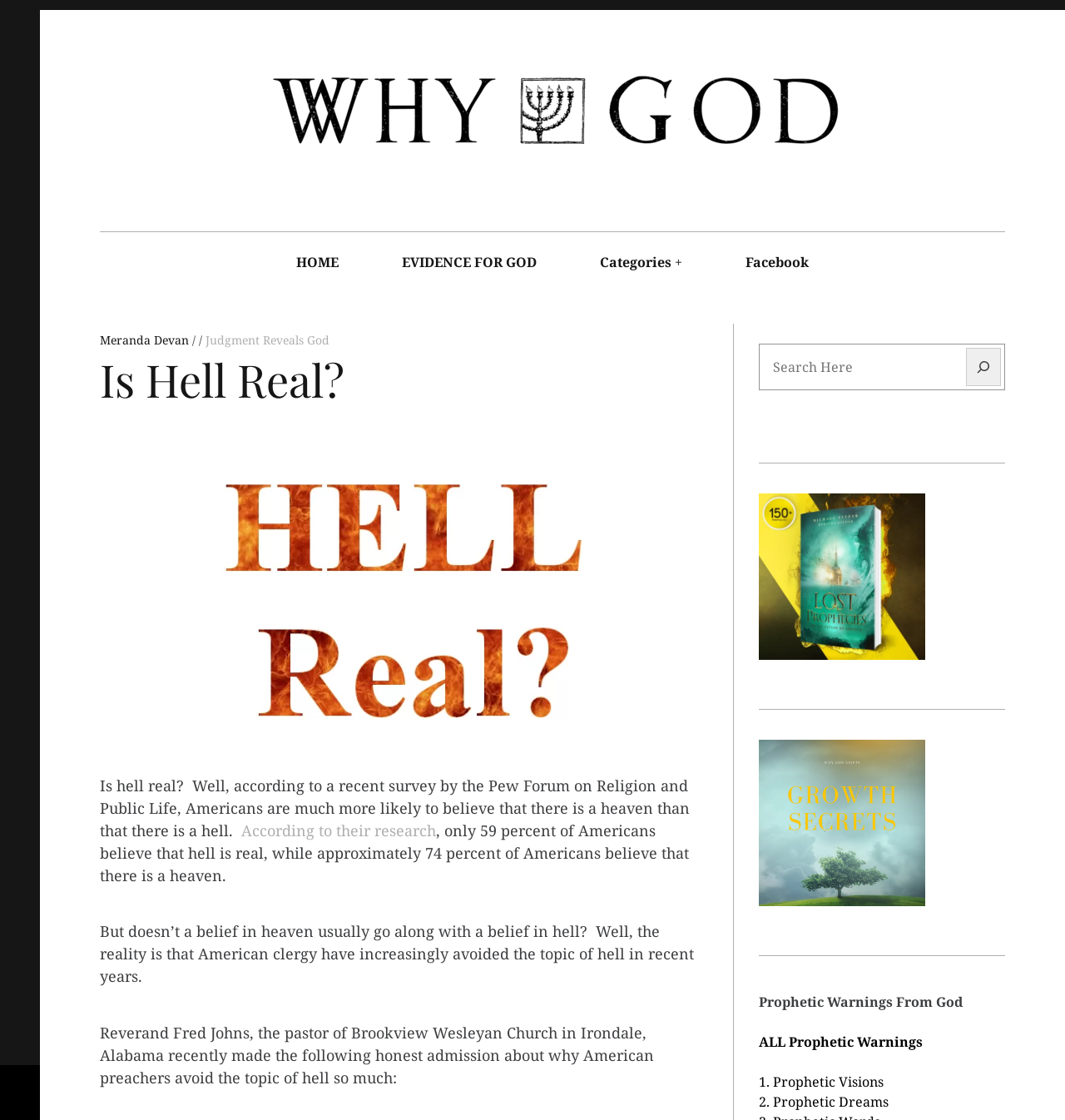Please find and report the bounding box coordinates of the element to click in order to perform the following action: "Search for a topic". The coordinates should be expressed as four float numbers between 0 and 1, in the format [left, top, right, bottom].

[0.712, 0.307, 0.944, 0.348]